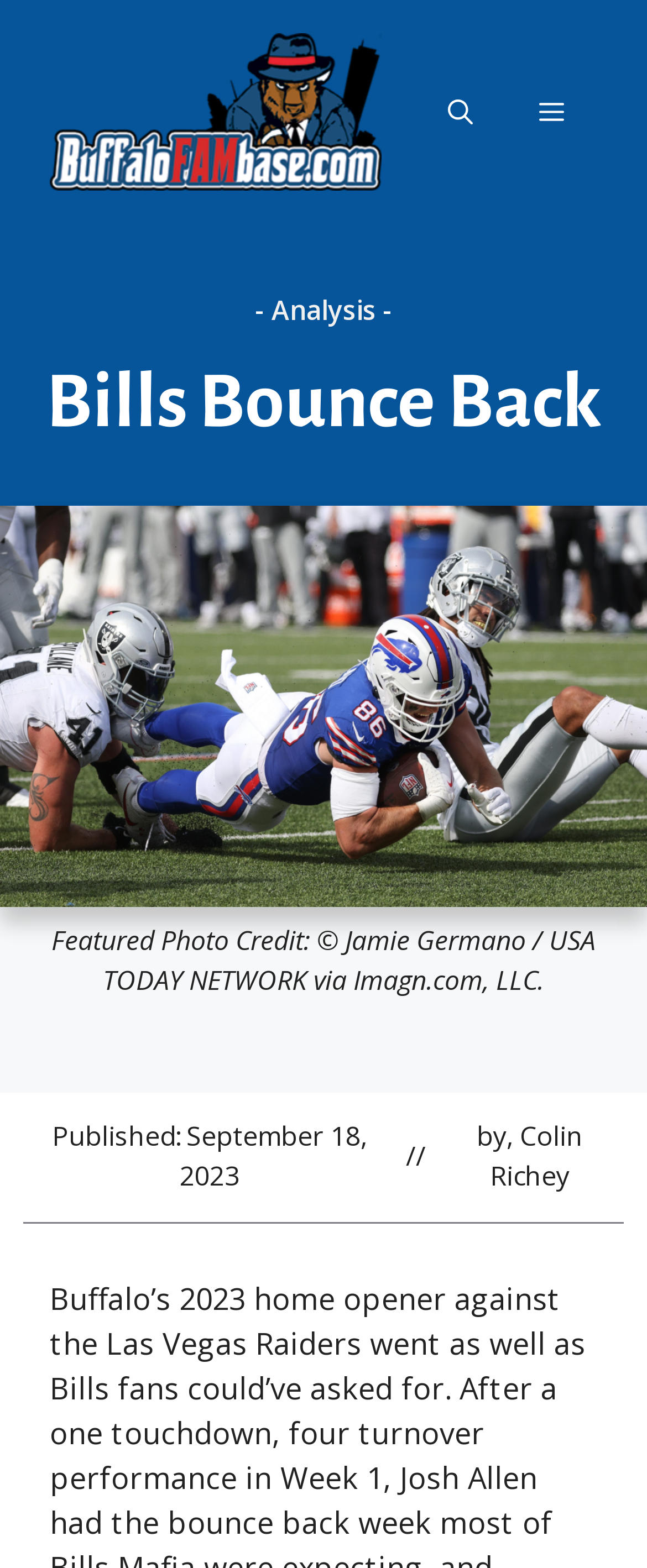Summarize the webpage with a detailed and informative caption.

The webpage is about a sports article, specifically a Buffalo Bills game recap. At the top, there is a banner with a site logo and a navigation menu on the right side. Below the banner, there is a prominent heading "Bills Bounce Back" that spans almost the entire width of the page. 

Underneath the heading, there is a large figure, likely an image related to the game, that takes up most of the page's width. Above the image, there is a link to the "Analysis" section. 

On the bottom left of the image, there is a caption crediting the photo to Jamie Germano / USA TODAY NETWORK via Imagn.com, LLC. Below the caption, there is a publication date and time, September 18, 2023, along with the author's name, Colin Richey.